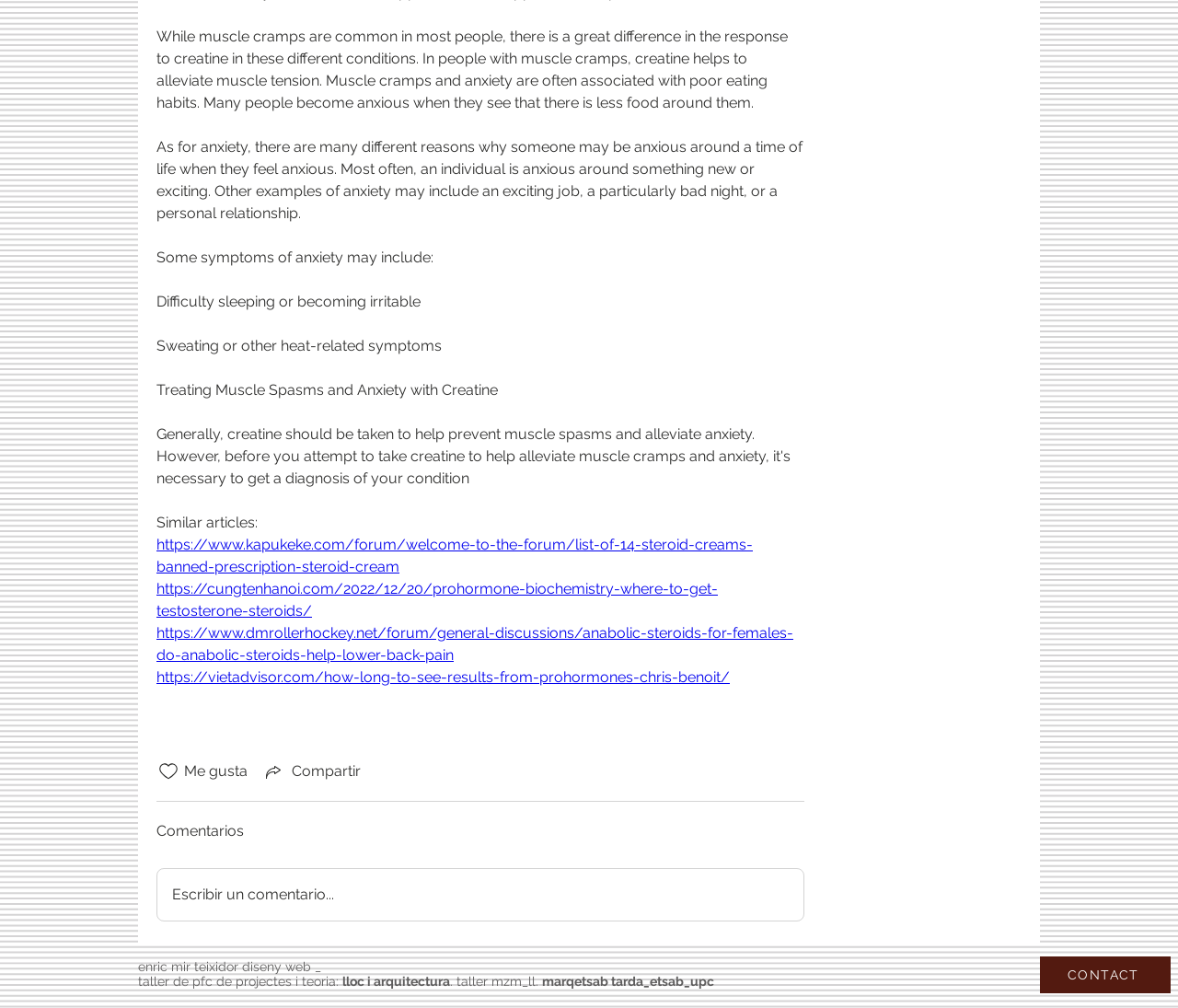Find and specify the bounding box coordinates that correspond to the clickable region for the instruction: "Share via link".

[0.223, 0.754, 0.306, 0.776]